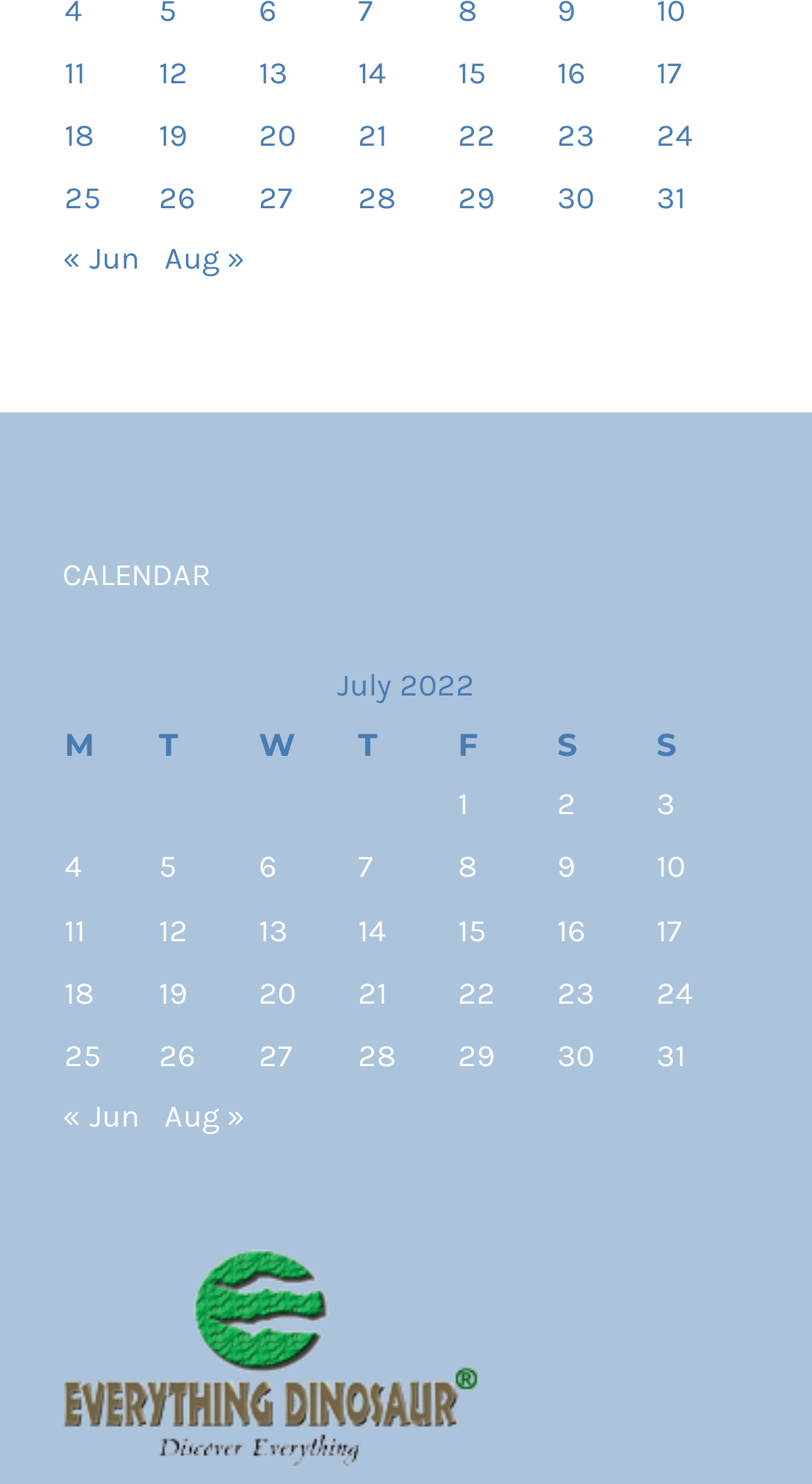Refer to the image and provide a thorough answer to this question:
What is the purpose of the calendar table?

I examined the calendar table and found that each grid cell contains a link to a post published on a specific day, indicating that the purpose of the calendar table is to show posts published on each day.